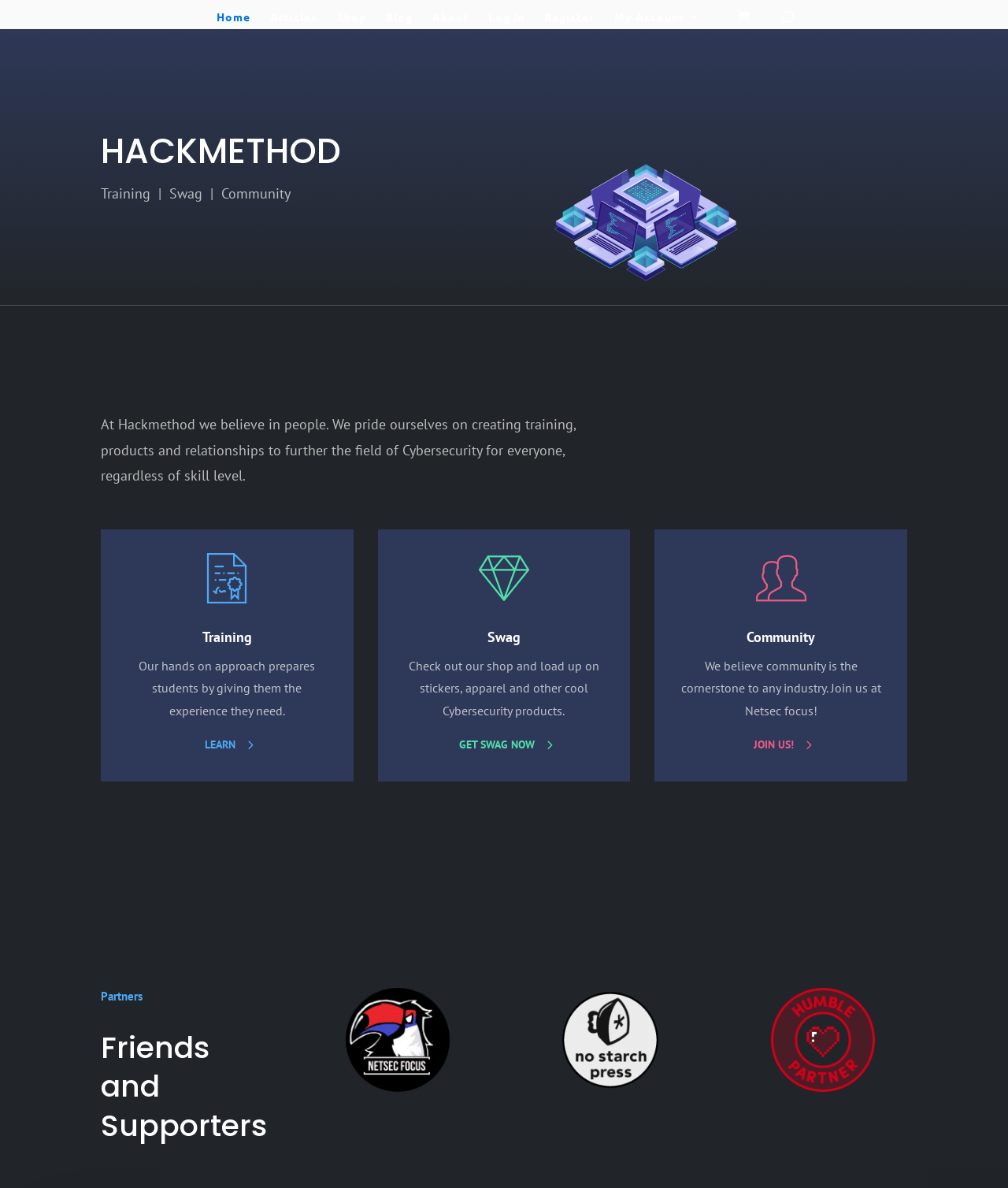Determine the bounding box coordinates for the area that should be clicked to carry out the following instruction: "go to home page".

[0.214, 0.009, 0.248, 0.025]